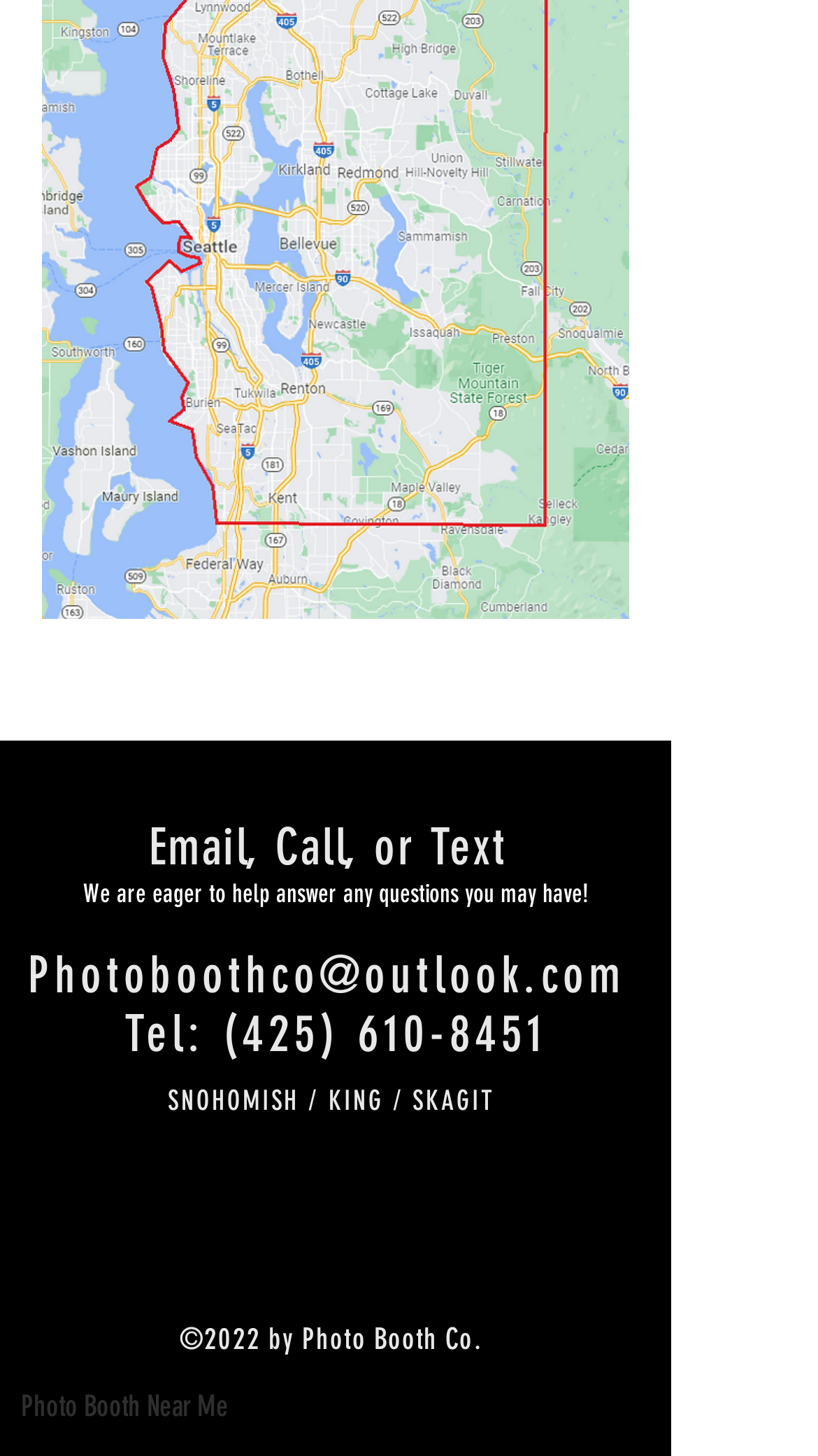Identify the bounding box for the element characterized by the following description: "Photoboothco@outlook.com".

[0.035, 0.65, 0.764, 0.69]